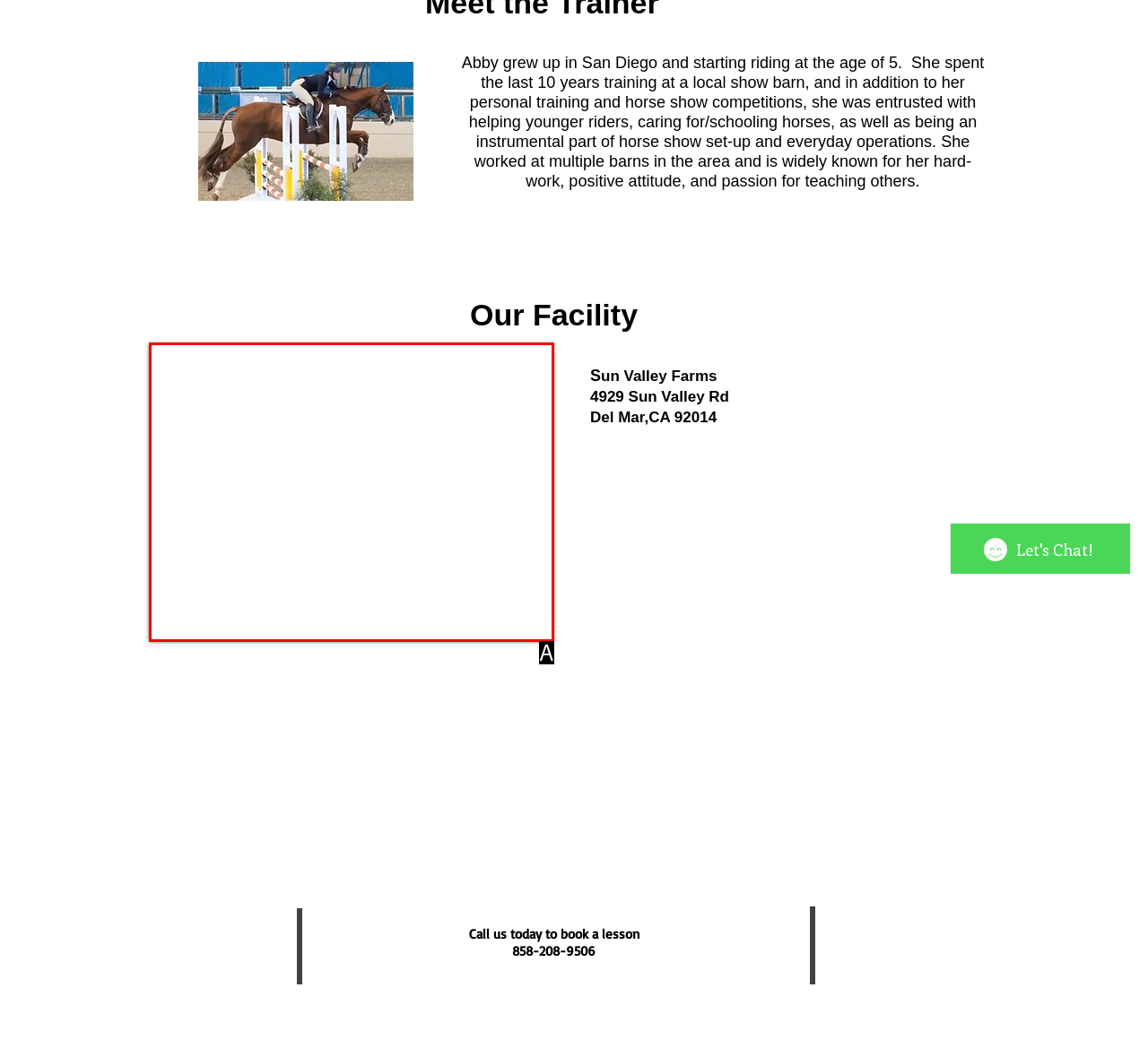Which HTML element fits the description: parent_node: Our Facility? Respond with the letter of the appropriate option directly.

A